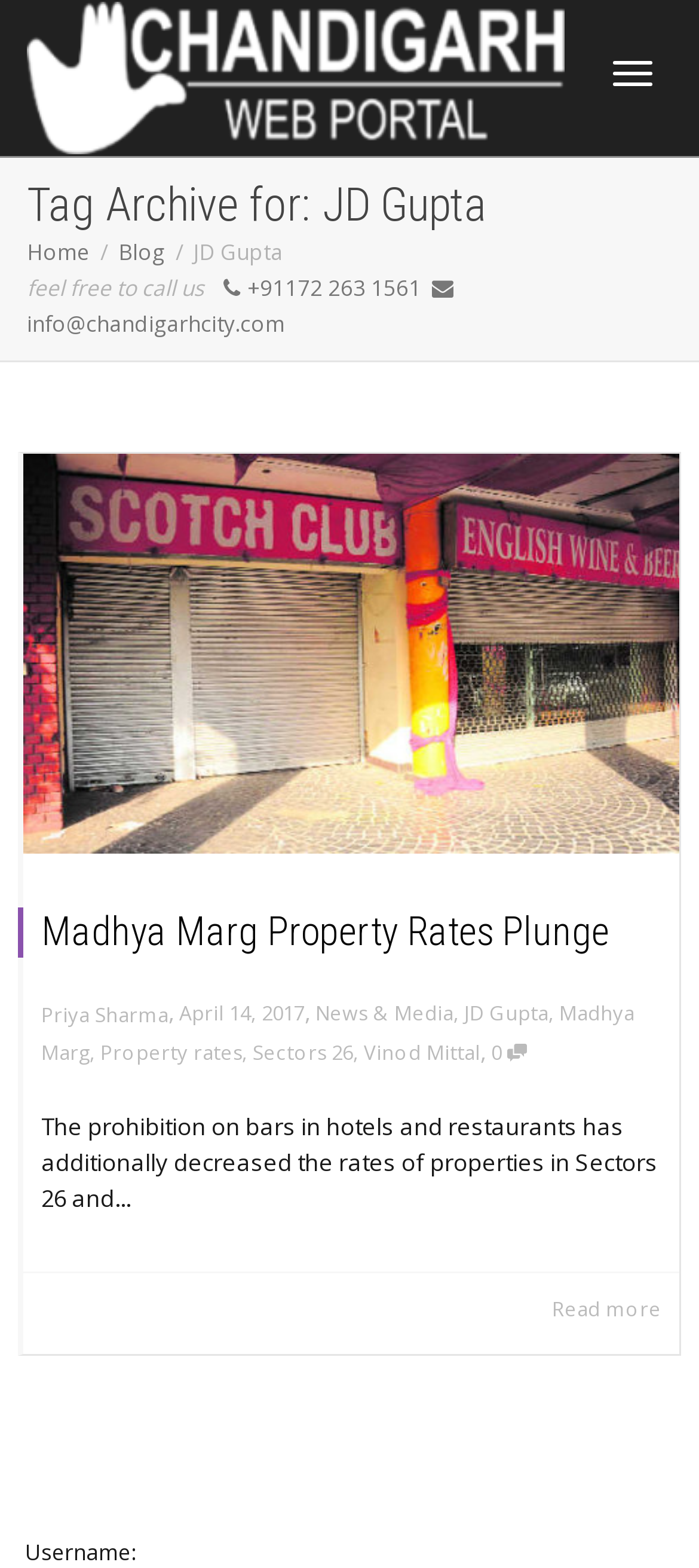Please extract the webpage's main title and generate its text content.

Tag Archive for: JD Gupta